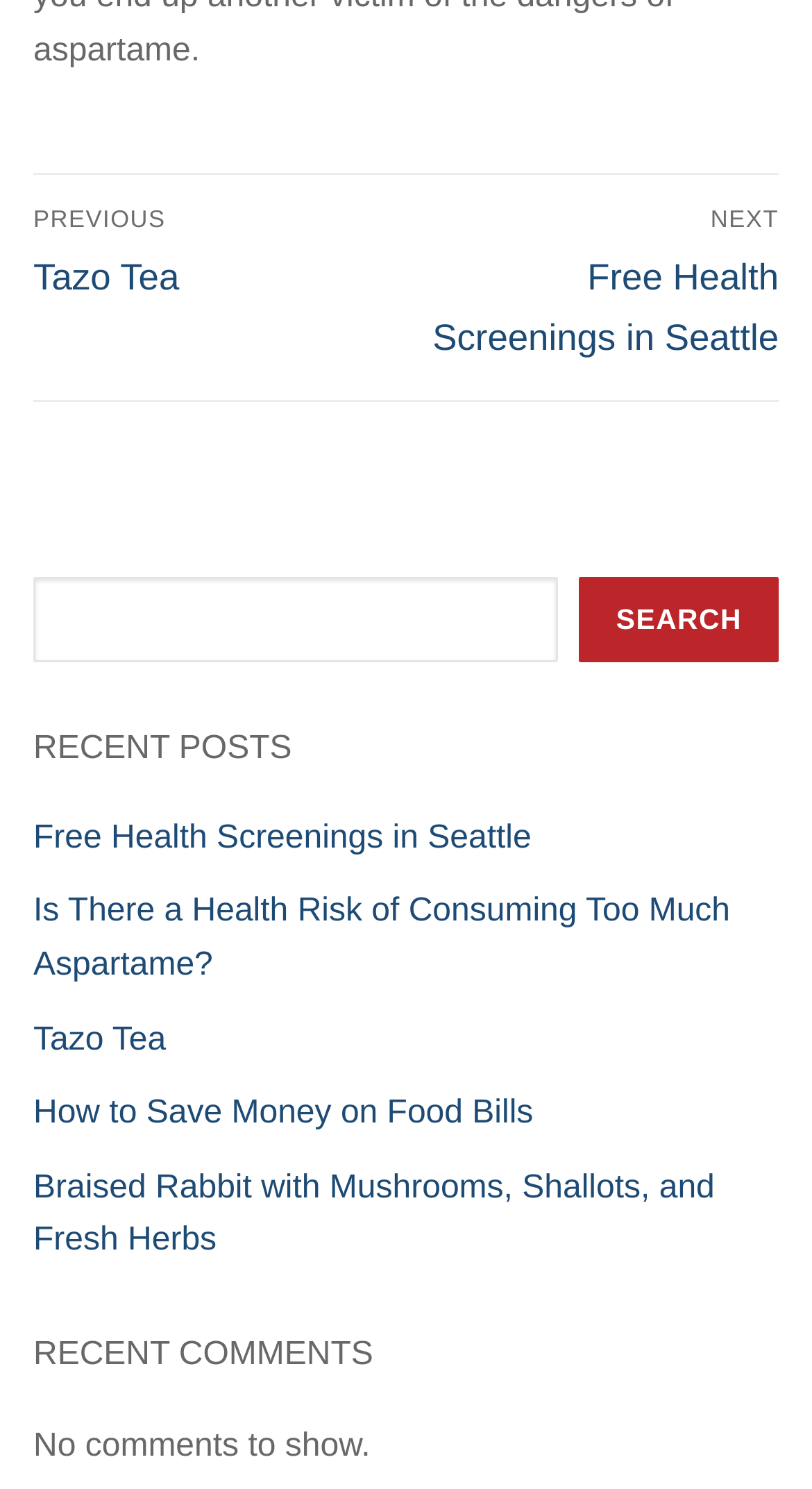Using the provided element description: "Search", identify the bounding box coordinates. The coordinates should be four floats between 0 and 1 in the order [left, top, right, bottom].

[0.713, 0.387, 0.959, 0.445]